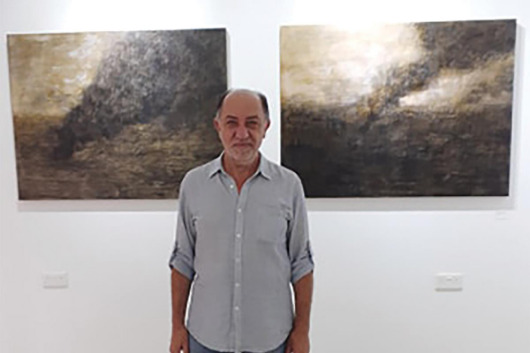Provide a single word or phrase to answer the given question: 
What is the focus of the exhibition?

Retrospectives